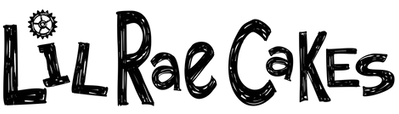What is the shape of the icon above the 'i' in 'Lil'?
Refer to the image and provide a concise answer in one word or phrase.

Sun-like